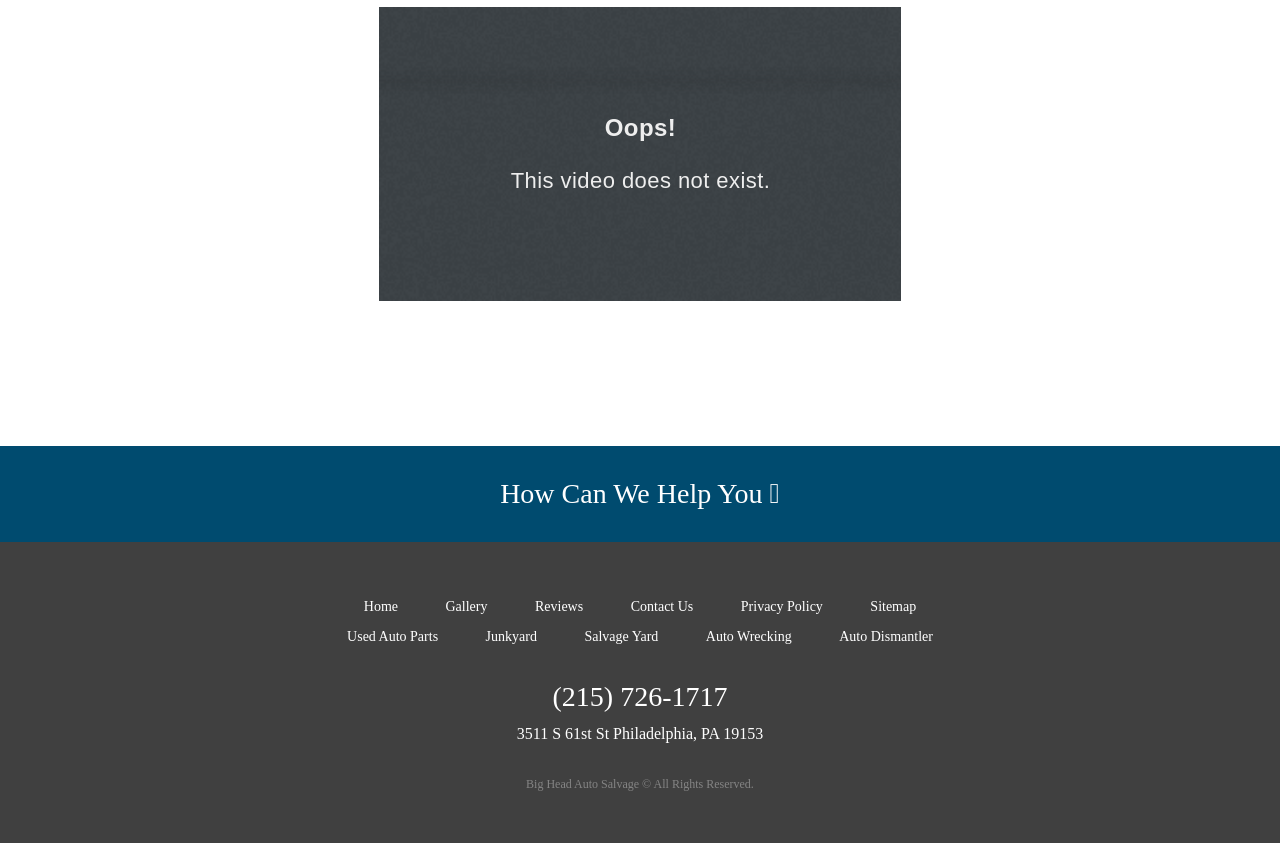Identify the bounding box of the UI component described as: "Junkyard".

[0.379, 0.747, 0.419, 0.764]